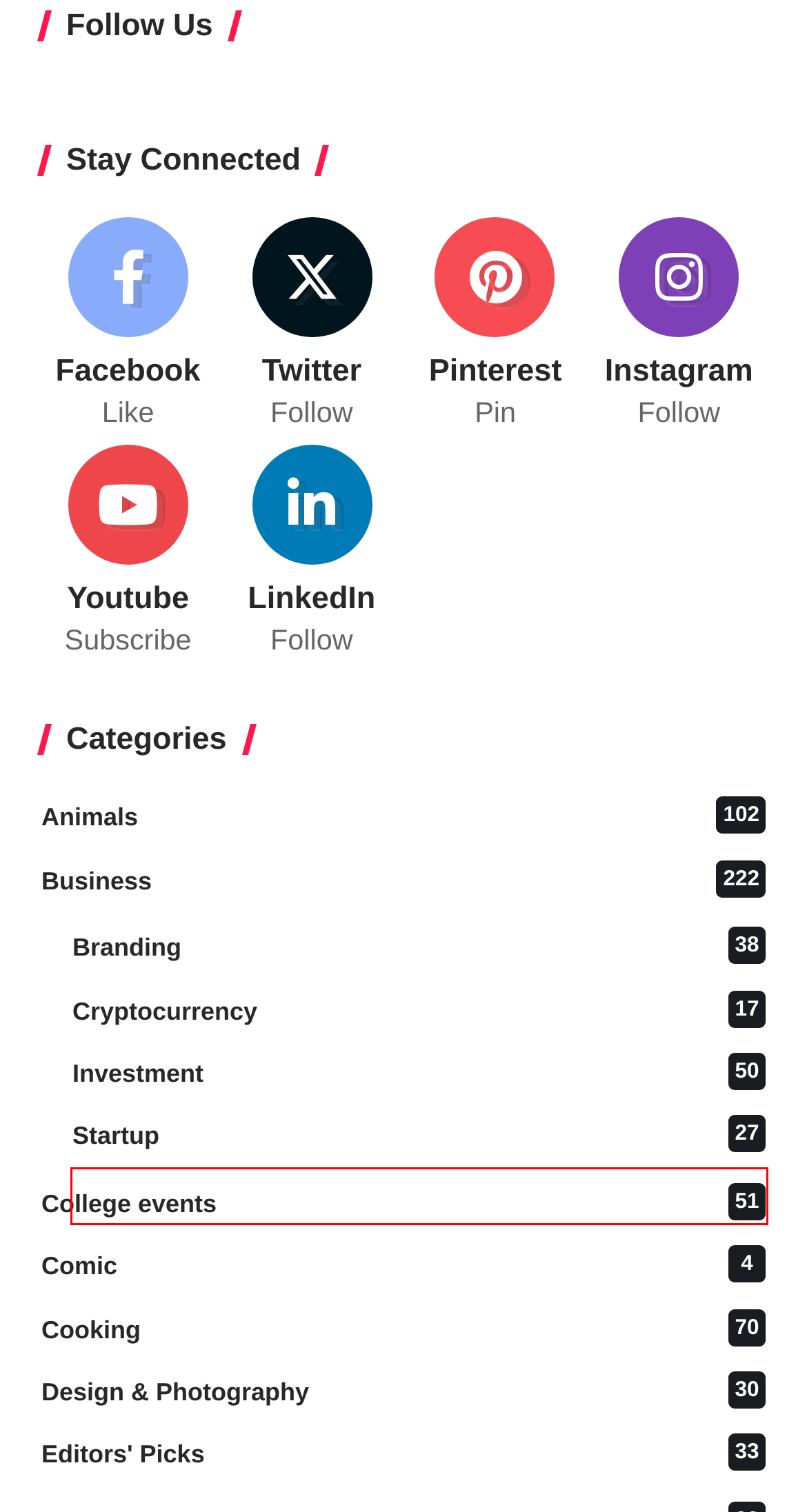Analyze the given webpage screenshot and identify the UI element within the red bounding box. Select the webpage description that best matches what you expect the new webpage to look like after clicking the element. Here are the candidates:
A. Exclusive - Icy Tales
B. Shows - Icy Tales
C. Reviews - Icy Tales
D. Featured - Icy Tales
E. Global - Icy Tales
F. Hollywood Movies - Icy Tales
G. Environment - Icy Tales
H. Health - Icy Tales

E